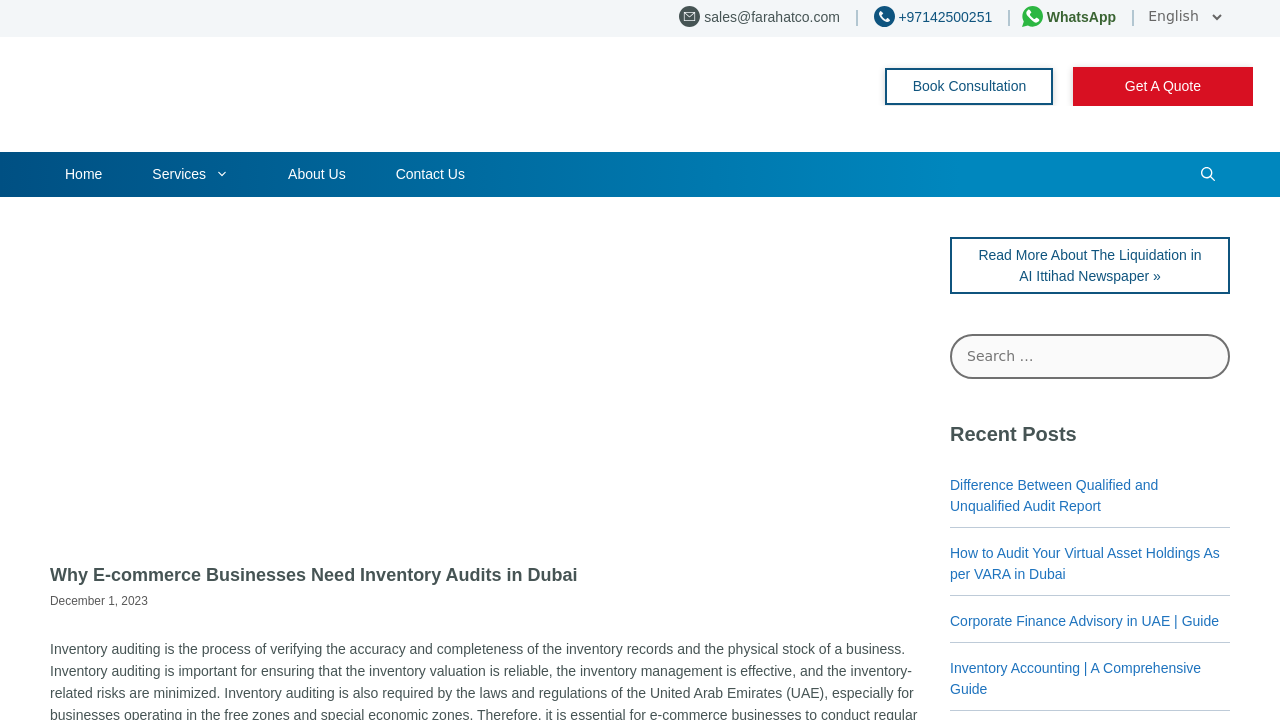Offer a detailed account of what is visible on the webpage.

This webpage is about Internal Audit Inventory in UAE, specifically highlighting the importance of accurate inventory accounting for e-commerce businesses. 

At the top, there is a banner with the site's name and a navigation menu with links to various services, including Home, Services, Audit & Assurance, and more. Below the banner, there is a section with contact information, including an email address, phone number, and WhatsApp link, accompanied by small icons. 

On the left side, there is a complementary section with two prominent links: "Book Consultation" and "Get A Quote". Above this section, there is a link to "Farahat Offices & Co – Top Audit Firms in Dubai" with a corresponding image.

The main content of the page is divided into sections, each with a heading and a list of links related to audit and assurance services, including Internal Audit, External Audit, Forensic Audit, and more. There are also sections for Accounting, Tax, Excise Tax, Value Added Tax, Liquidation/Insolvency, Expert Witness Services, Compliance Services, and Mergers & Acquisitions.

In the middle of the page, there is a heading "Why E-commerce Businesses Need Inventory Audits in Dubai" followed by a time stamp.